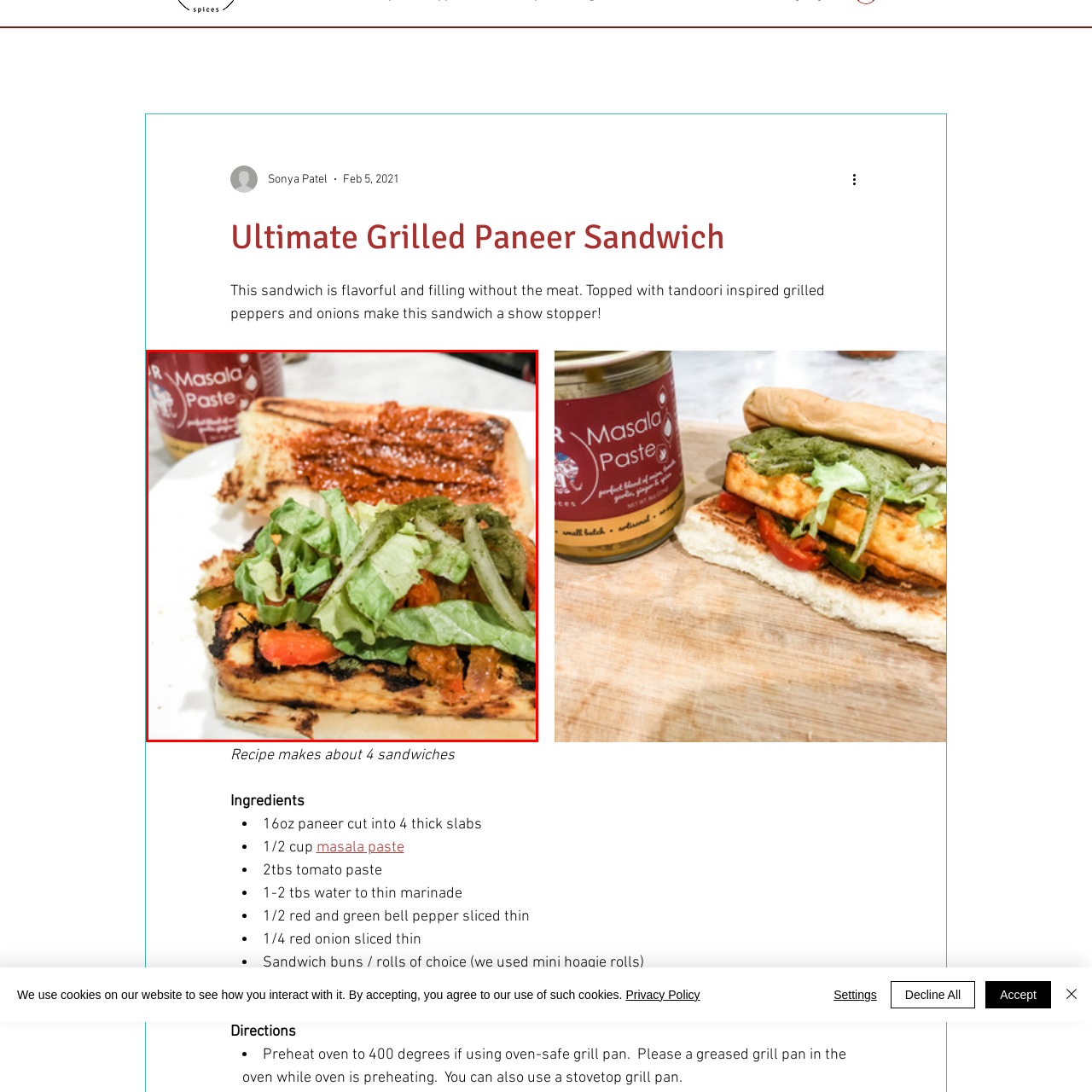View the part of the image marked by the red boundary and provide a one-word or short phrase answer to this question: 
What is the purpose of the masala paste?

To add flavor